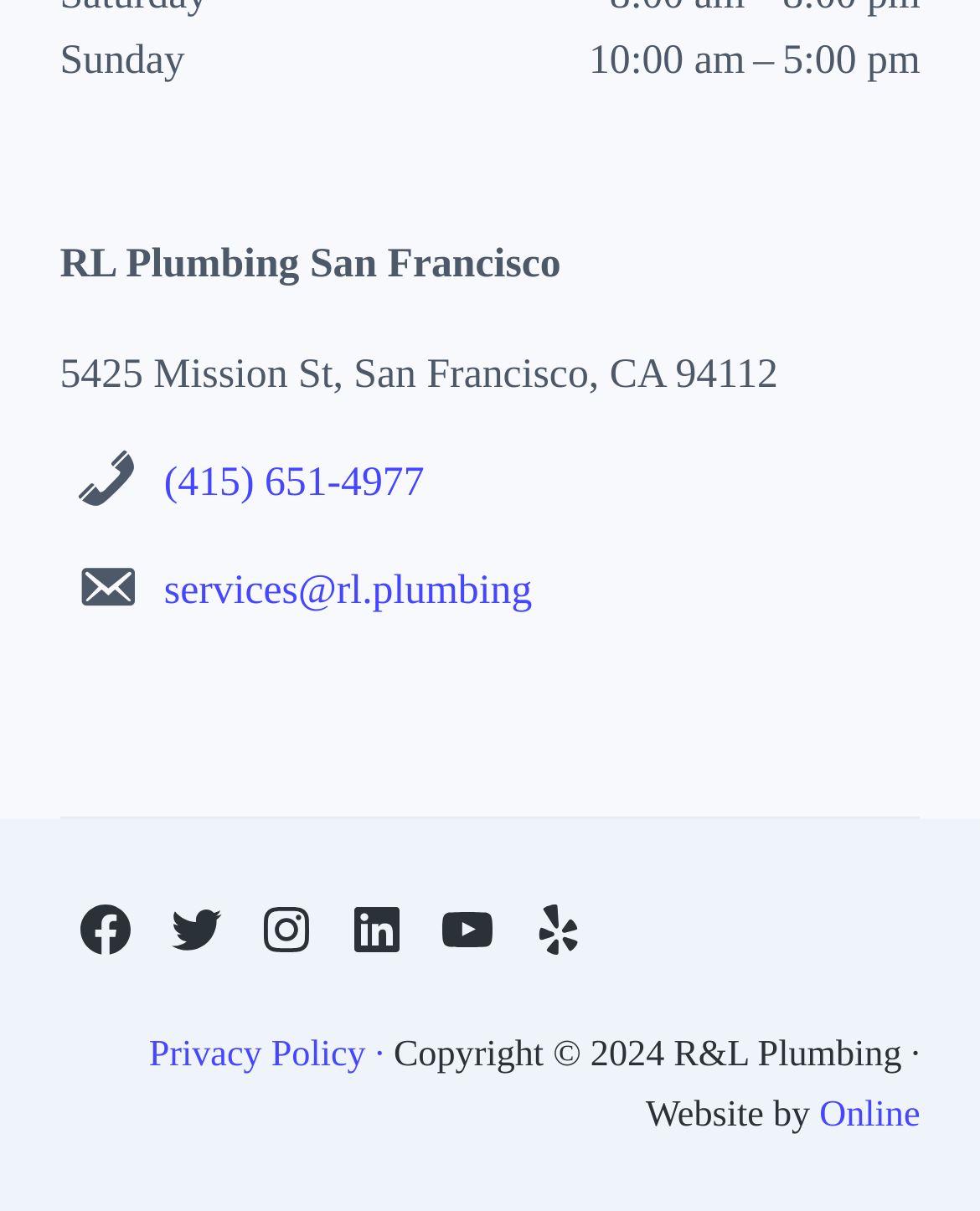What is the phone number?
Using the details shown in the screenshot, provide a comprehensive answer to the question.

The phone number can be found in the link element with the text '(415) 651-4977' located below the business address, which is likely to be the contact information of the business.